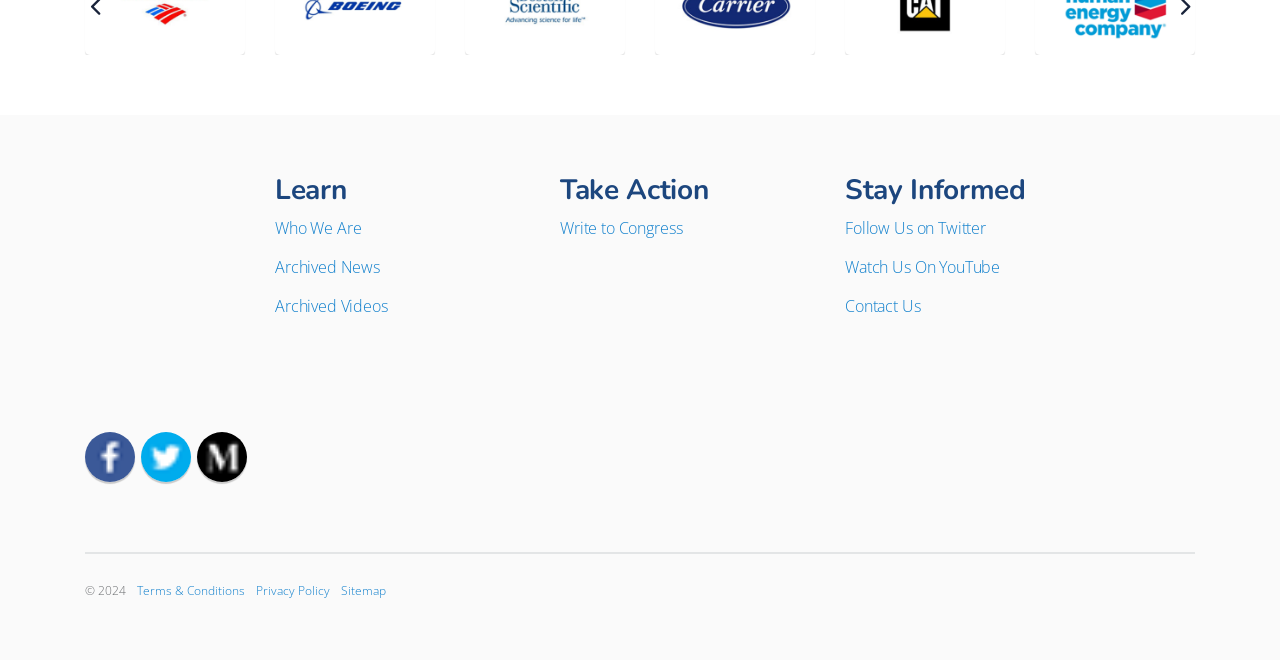What is the address of ACT on Tax Reform?
Utilize the information in the image to give a detailed answer to the question.

I found the address by looking at the static text elements at the top of the webpage, which contain the PO box number and the city and state.